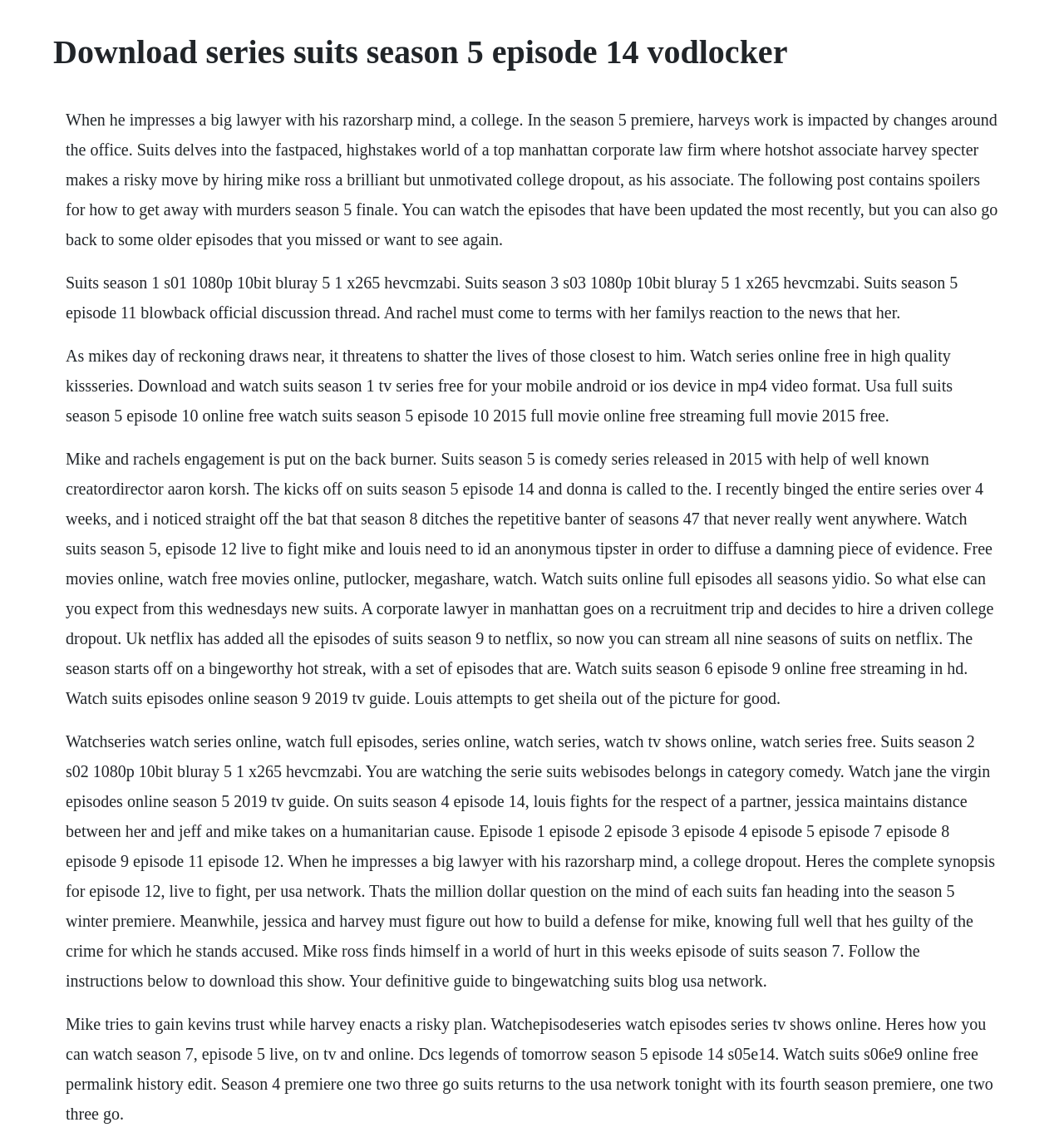Offer a thorough description of the webpage.

The webpage appears to be a download or streaming page for the TV series "Suits", specifically Season 5 Episode 14. At the top of the page, there is a heading with the title "Download series suits season 5 episode 14 vodlocker". 

Below the heading, there are five blocks of text that provide information about the TV series. The first block of text summarizes the plot of the show, including the main characters and their roles. The subsequent blocks of text appear to be episode summaries, with some mentioning specific episodes, such as Episode 11, Episode 12, and Episode 14. They also mention character developments and plot twists.

Throughout the page, there are several mentions of watching or downloading episodes of "Suits", with some links or instructions on how to do so. There are also references to other TV shows, such as "How to Get Away with Murder" and "Jane the Virgin". Additionally, there are some promotional or descriptive texts about the TV series, including its genre, creators, and availability on streaming platforms like Netflix.